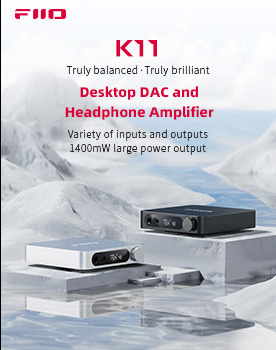Explain in detail what you see in the image.

The image showcases the FiiO K11, a sophisticated desktop DAC (Digital-to-Analog Converter) and headphone amplifier, designed for audiophiles seeking both performance and aesthetics. The device is presented against a serene backdrop of icy landscapes, reminiscent of peaceful winter scenes. 

Highlighted in bold, the K11 stands out with the tagline "Truly balanced · Truly brilliant," emphasizing its cutting-edge technology. Beneath this, the main text announces its capabilities: "Desktop DAC and Headphone Amplifier," drawing attention to its dual functionality.

The description continues, detailing the product's versatility with the phrase "Variety of inputs and outputs," indicating its compatibility with multiple audio sources. Additionally, the mention of "1400mW large power output" underlines its powerful performance, making it suitable for driving high-impedance headphones and delivering an immersive listening experience. 

This image not only presents the K11’s technical strengths but also positions it as a stylish yet high-performance addition to any audiophile's setup.